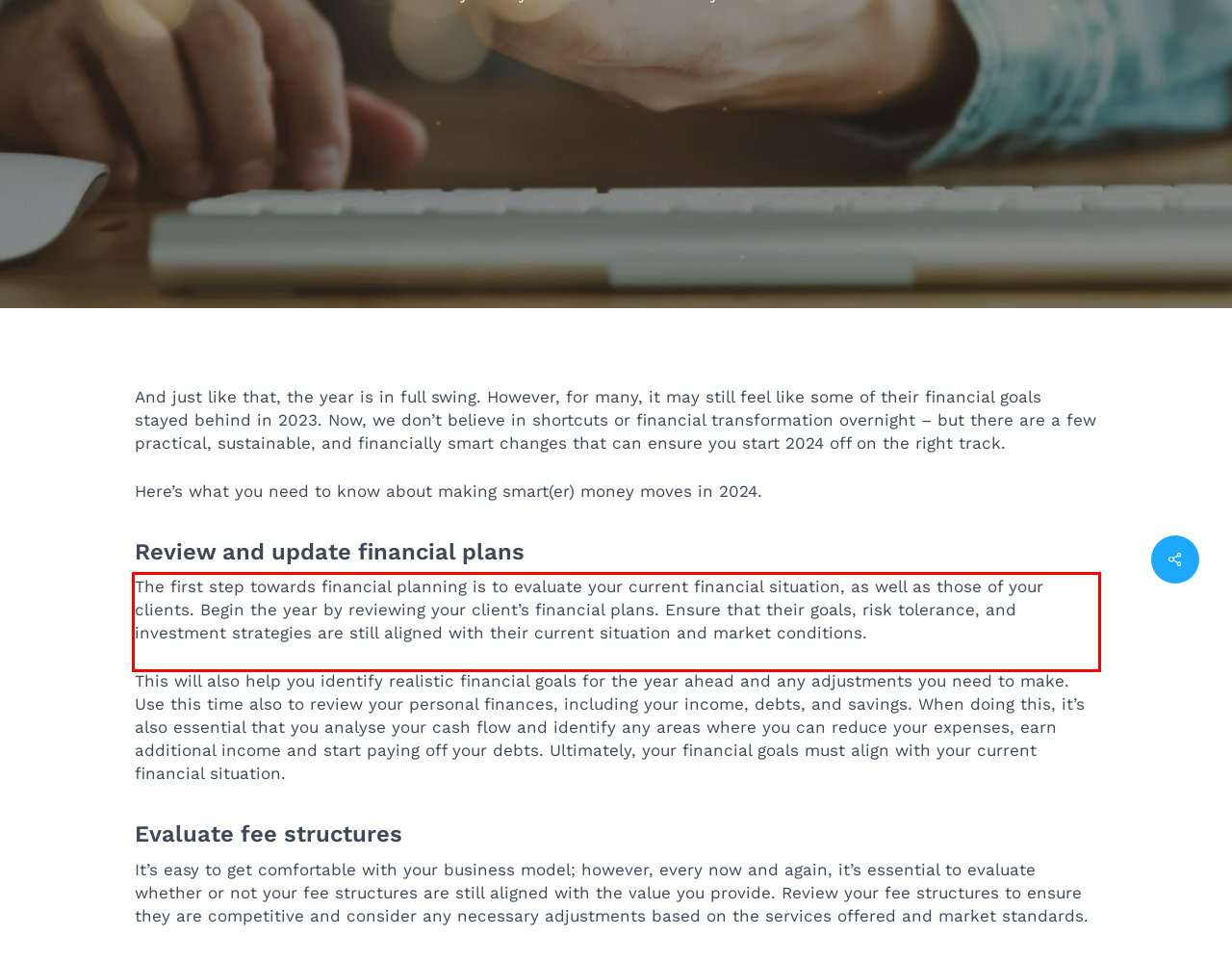Please look at the screenshot provided and find the red bounding box. Extract the text content contained within this bounding box.

The first step towards financial planning is to evaluate your current financial situation, as well as those of your clients. Begin the year by reviewing your client’s financial plans. Ensure that their goals, risk tolerance, and investment strategies are still aligned with their current situation and market conditions.